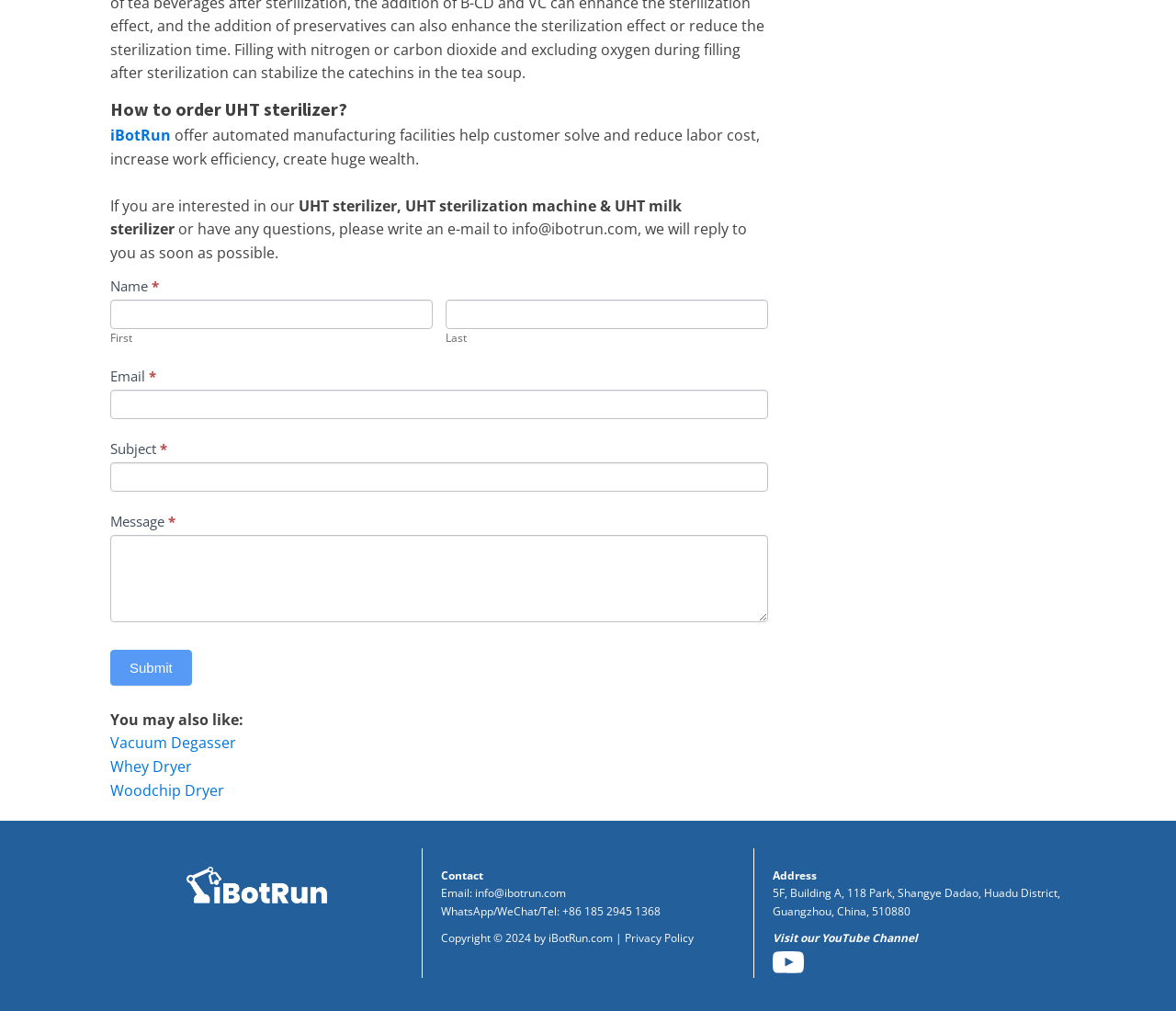Locate the bounding box coordinates of the clickable region necessary to complete the following instruction: "Enter your name in the 'Name' field". Provide the coordinates in the format of four float numbers between 0 and 1, i.e., [left, top, right, bottom].

[0.094, 0.296, 0.368, 0.325]